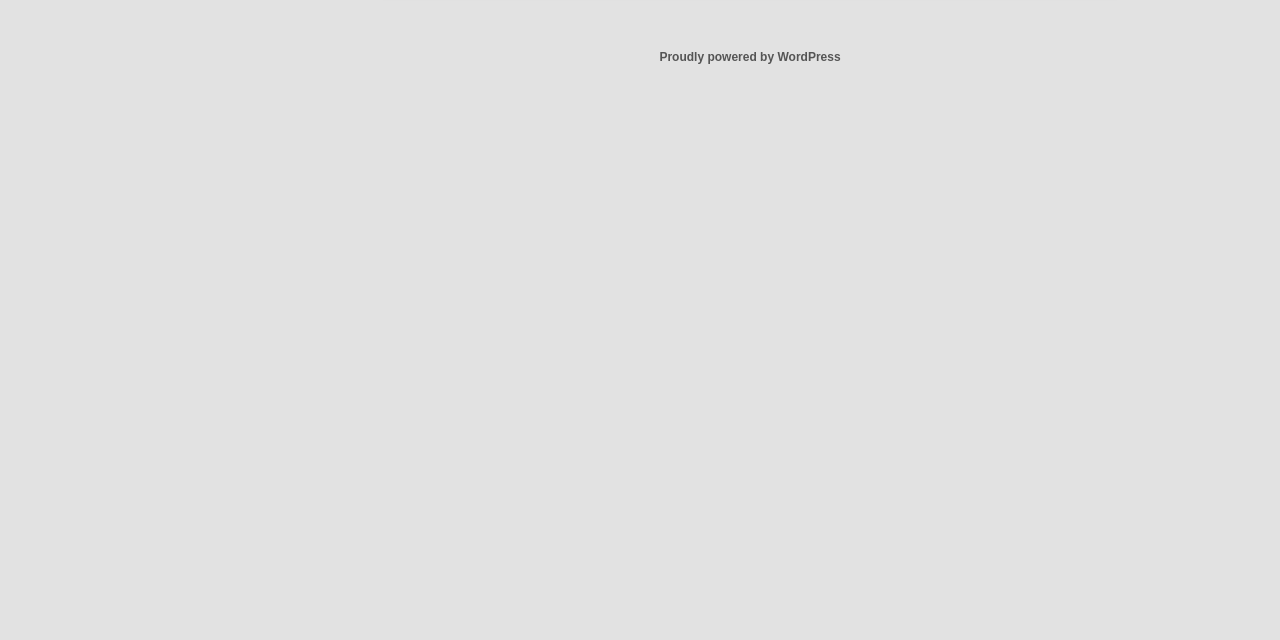From the element description: "Contact Us", extract the bounding box coordinates of the UI element. The coordinates should be expressed as four float numbers between 0 and 1, in the order [left, top, right, bottom].

None